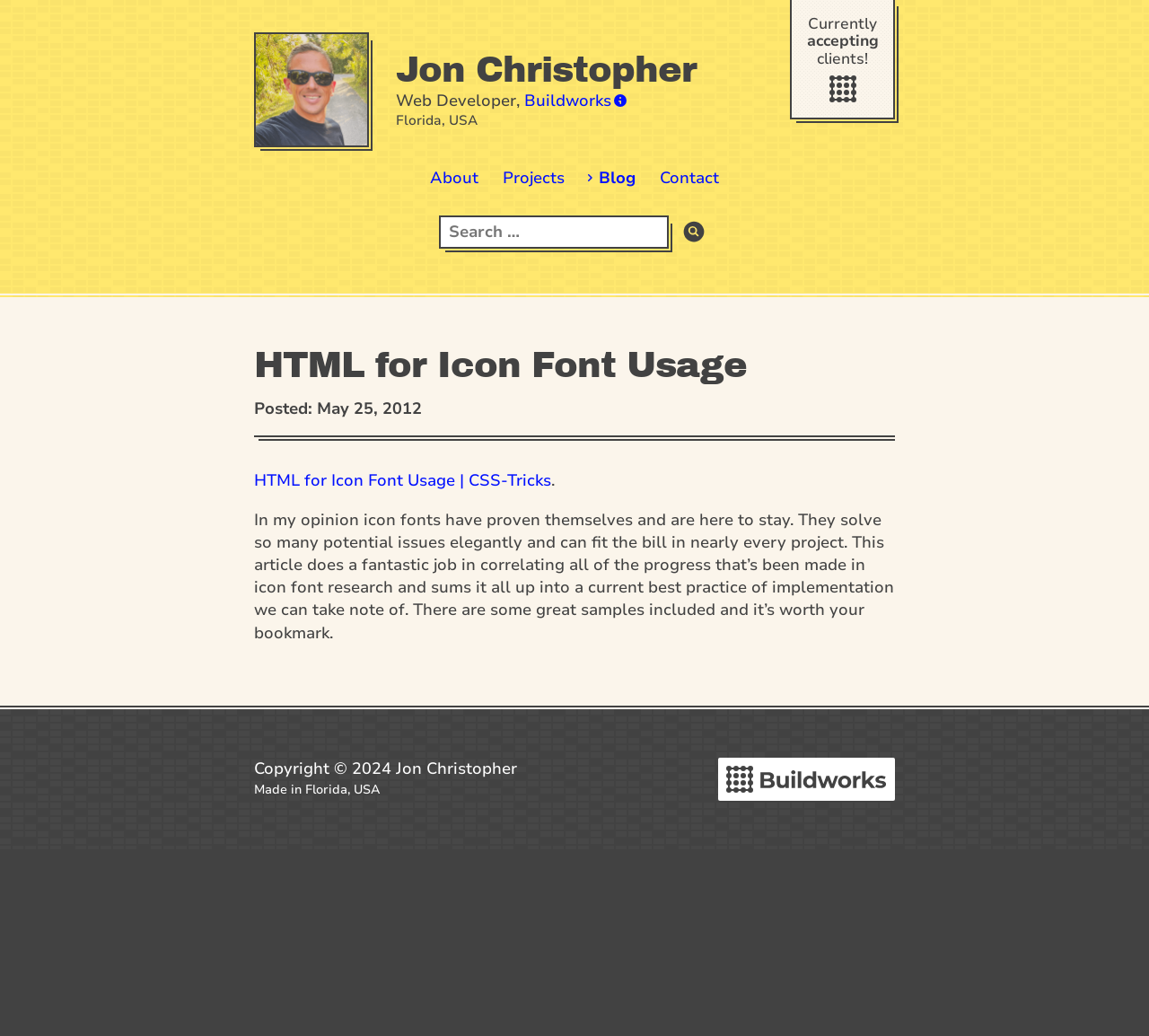Find the bounding box coordinates of the area to click in order to follow the instruction: "Visit the About page".

[0.367, 0.16, 0.423, 0.184]